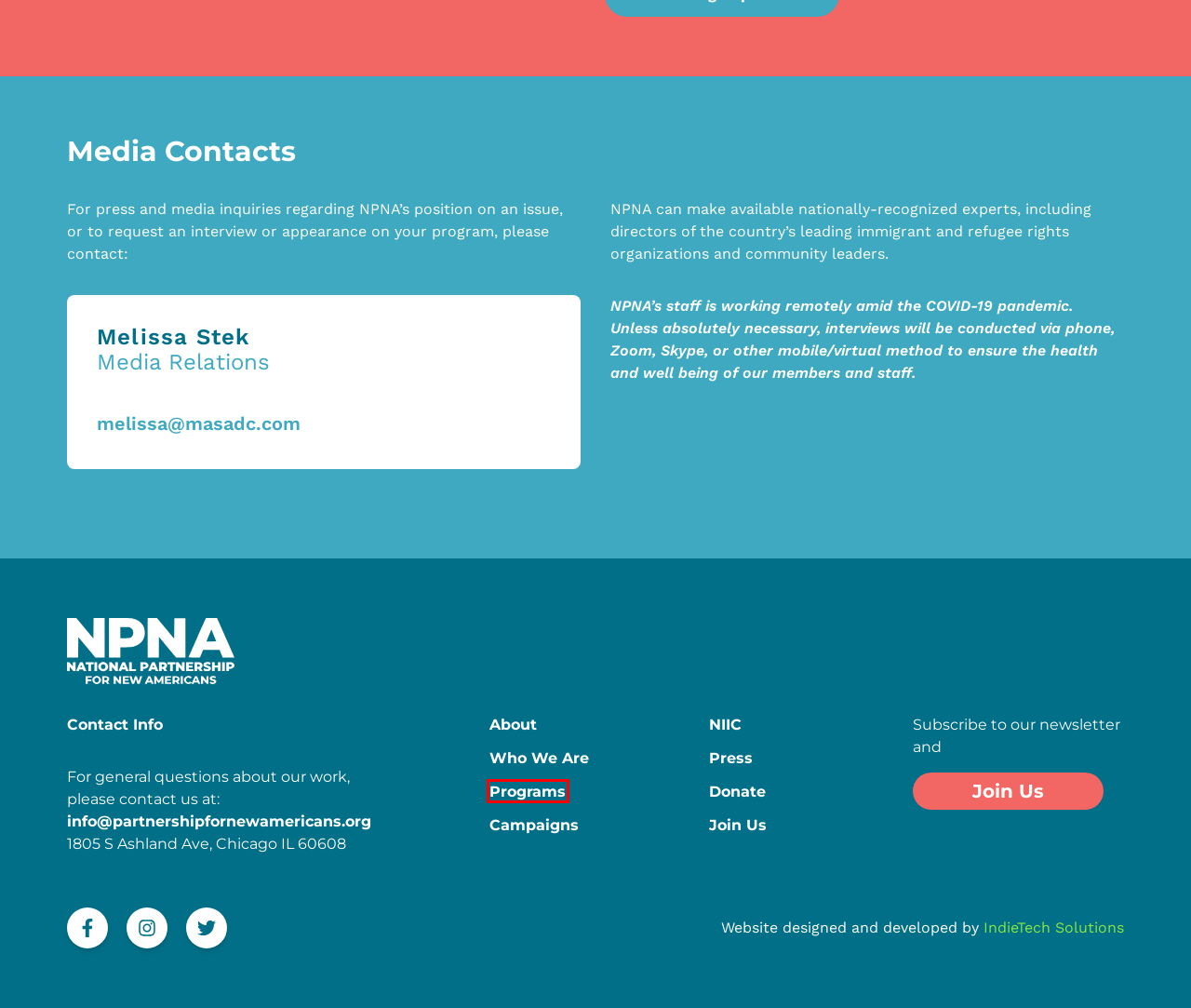You are given a screenshot of a webpage within which there is a red rectangle bounding box. Please choose the best webpage description that matches the new webpage after clicking the selected element in the bounding box. Here are the options:
A. NIIC - Partnership for New Americans
B. NPNA Membership Portal - Partnership for New Americans
C. Programs - Partnership for New Americans
D. Press - Partnership for New Americans
E. NPNA Community Navigator & Inclusion Institute - Partnership for New Americans
F. Who We Are - Partnership for New Americans
G. Home - Partnership for New Americans
H. Donate - Partnership for New Americans

C